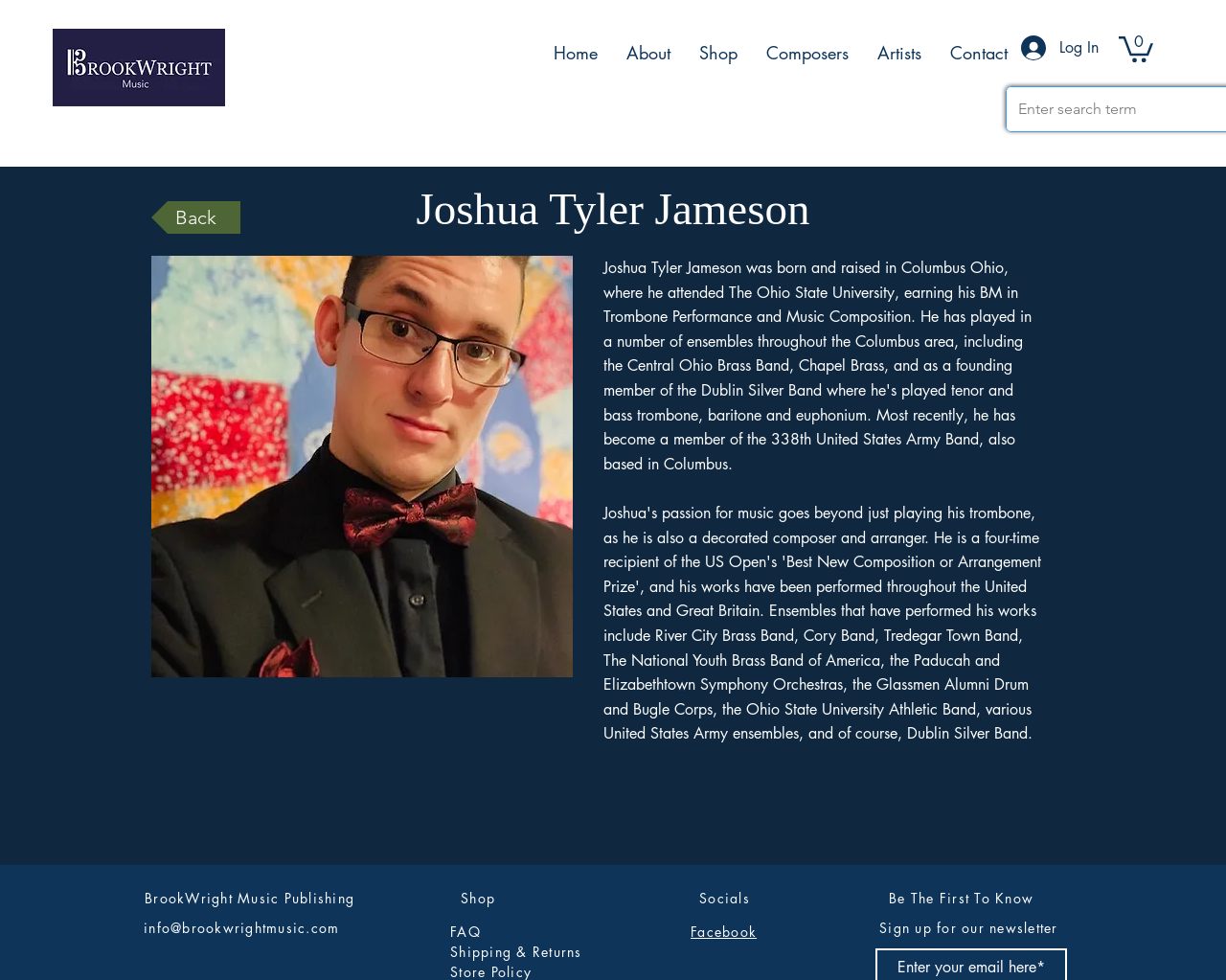What is the name of the music publishing company?
Please respond to the question with a detailed and thorough explanation.

The name of the music publishing company can be found in the static text element at the bottom of the webpage, which is written as 'BrookWright Music Publishing'.